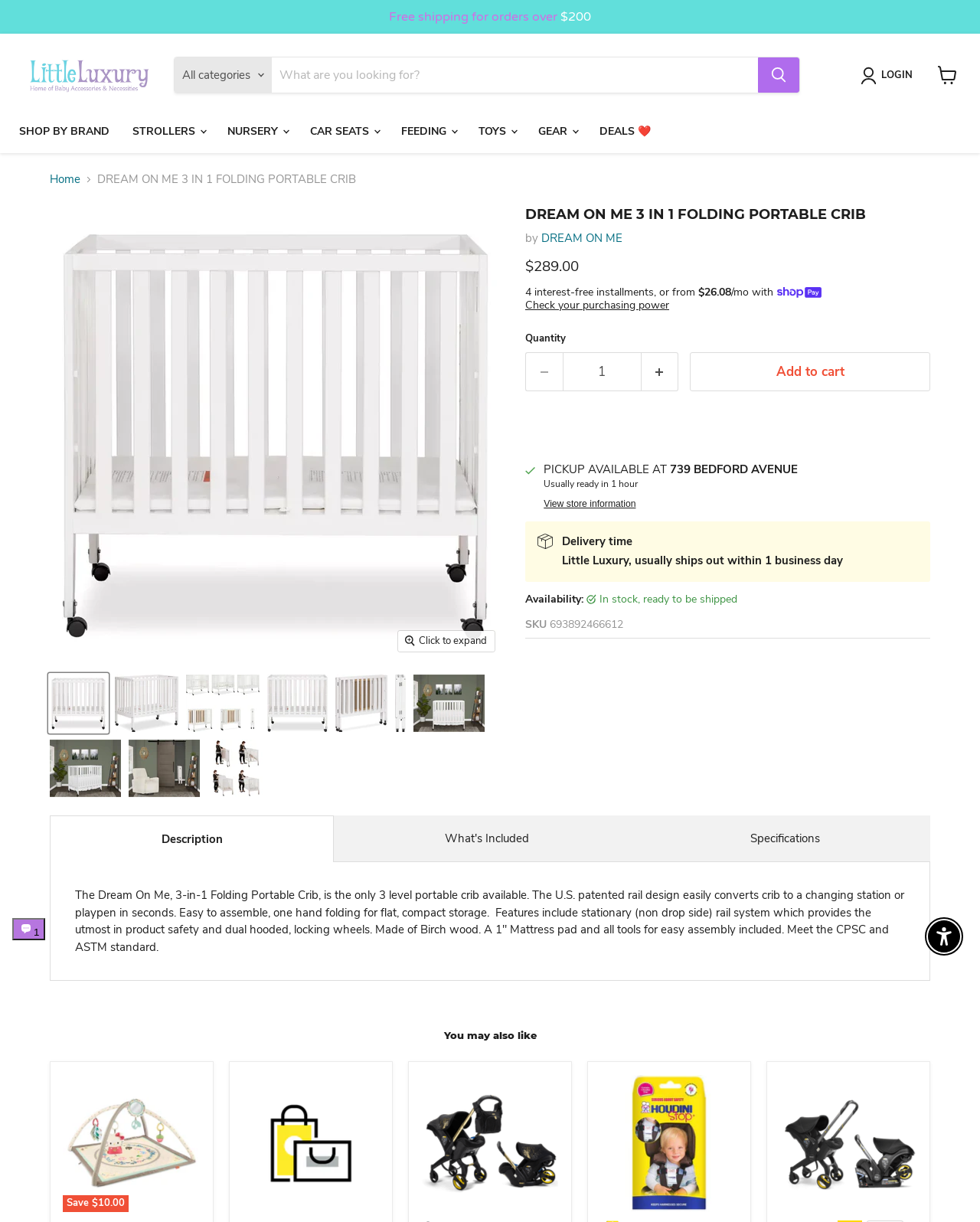Please locate the clickable area by providing the bounding box coordinates to follow this instruction: "Search for a product".

[0.277, 0.047, 0.773, 0.076]